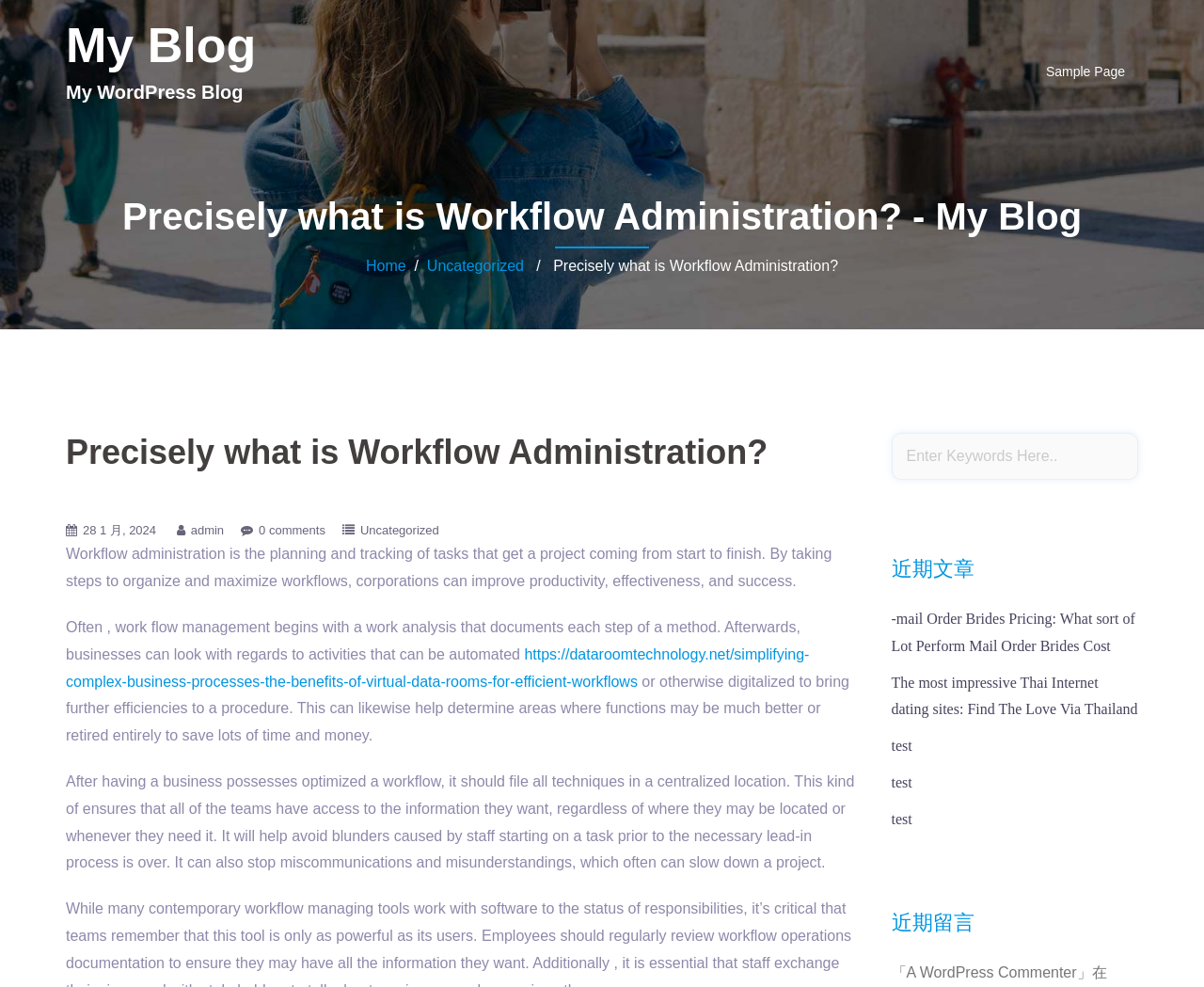How many paragraphs are in the main content?
Using the image as a reference, answer with just one word or a short phrase.

4